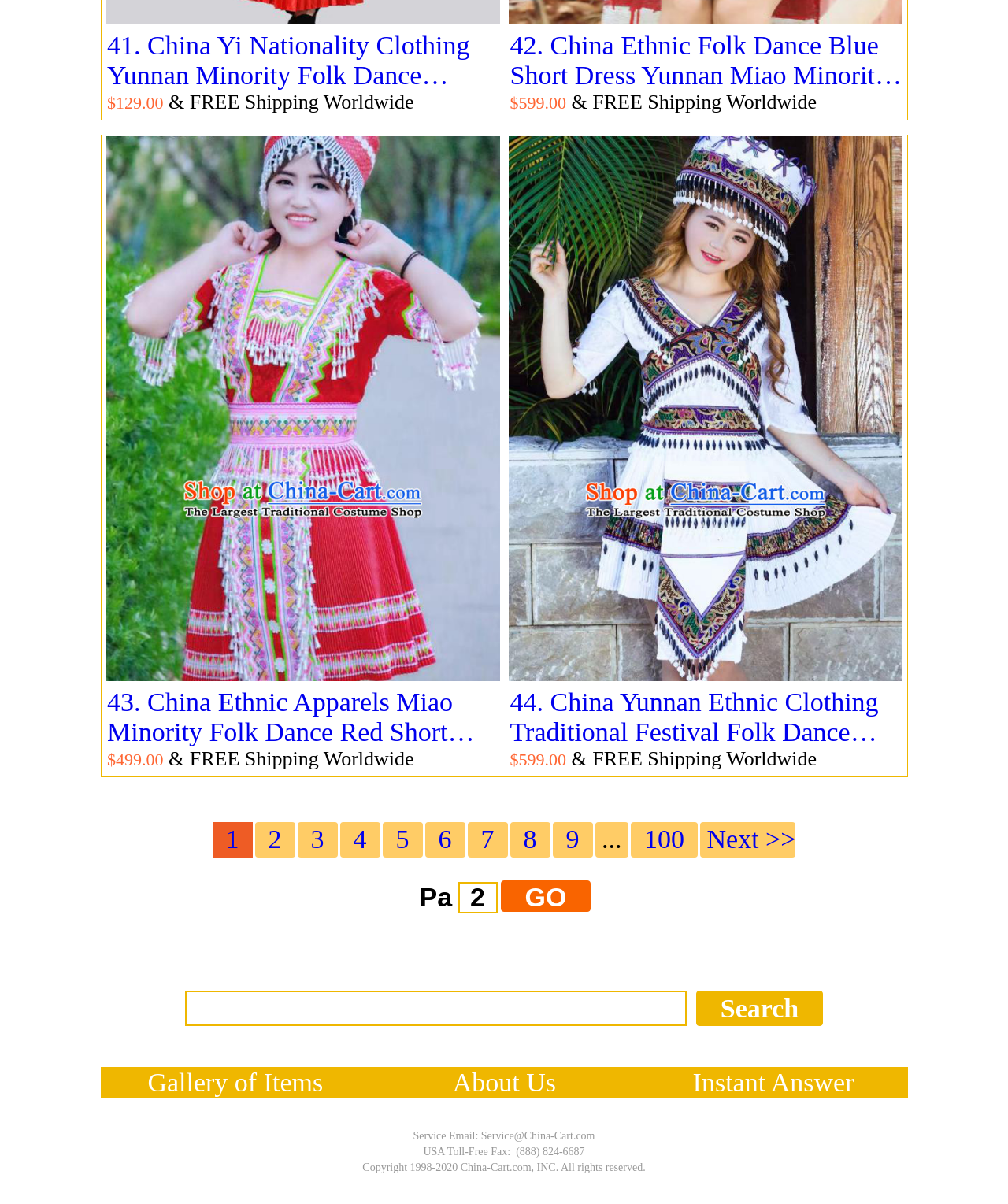Identify the bounding box coordinates of the element that should be clicked to fulfill this task: "View Gallery of Items". The coordinates should be provided as four float numbers between 0 and 1, i.e., [left, top, right, bottom].

[0.1, 0.886, 0.367, 0.912]